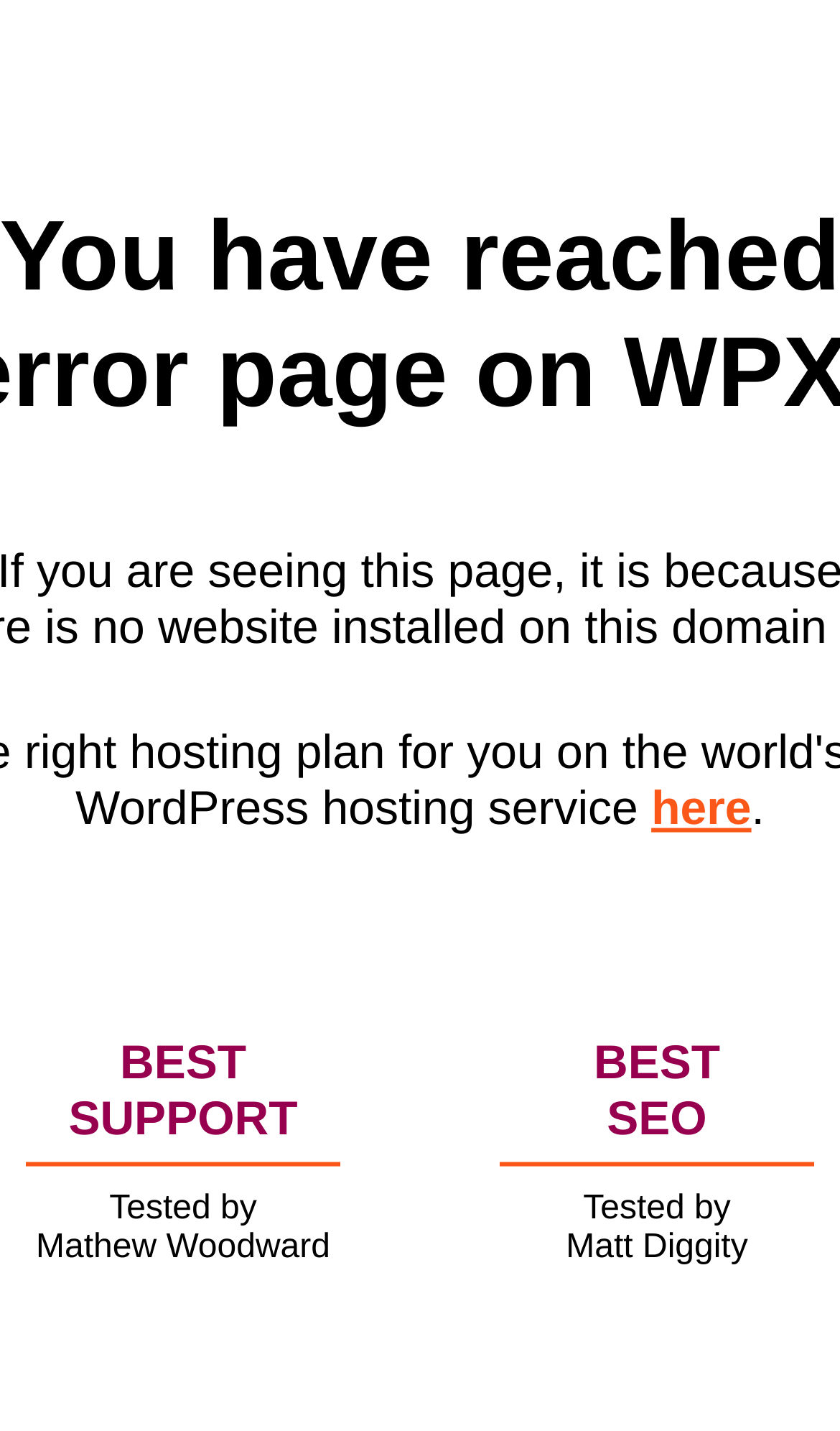Refer to the element description here and identify the corresponding bounding box in the screenshot. Format the coordinates as (top-left x, top-left y, bottom-right x, bottom-right y) with values in the range of 0 to 1.

[0.775, 0.545, 0.895, 0.583]